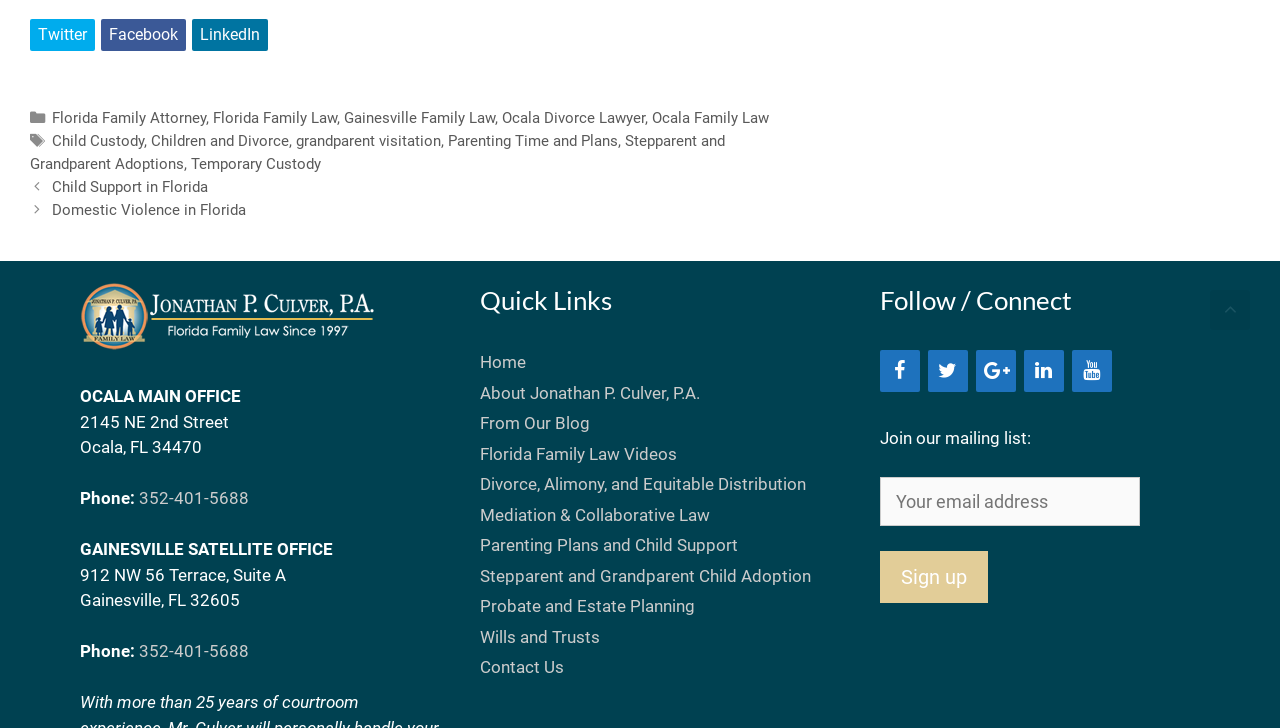Specify the bounding box coordinates (top-left x, top-left y, bottom-right x, bottom-right y) of the UI element in the screenshot that matches this description: Stepparent and Grandparent Child Adoption

[0.375, 0.777, 0.634, 0.805]